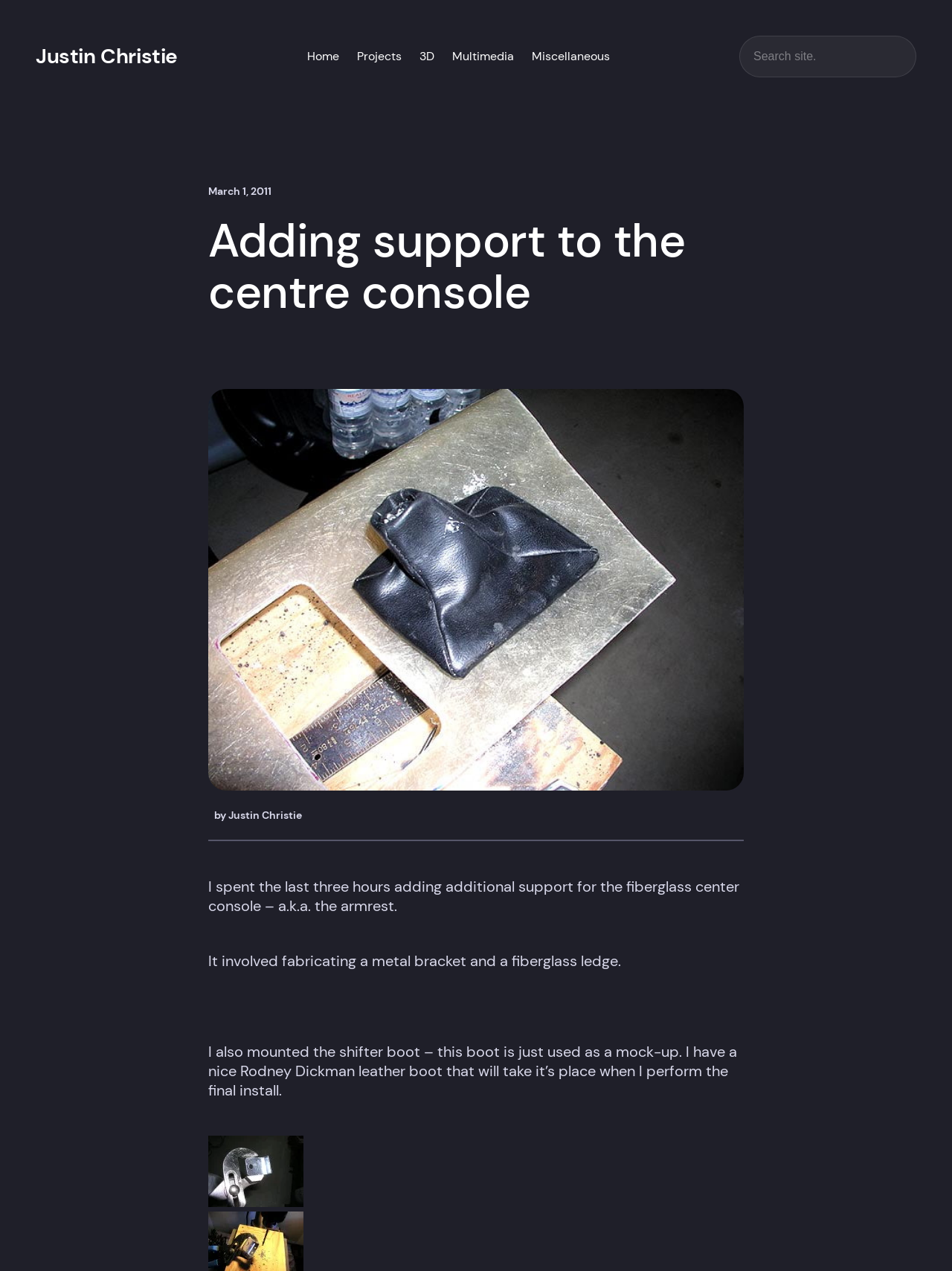Please answer the following question using a single word or phrase: 
What is the purpose of the fiberglass ledge?

Adding support to the center console